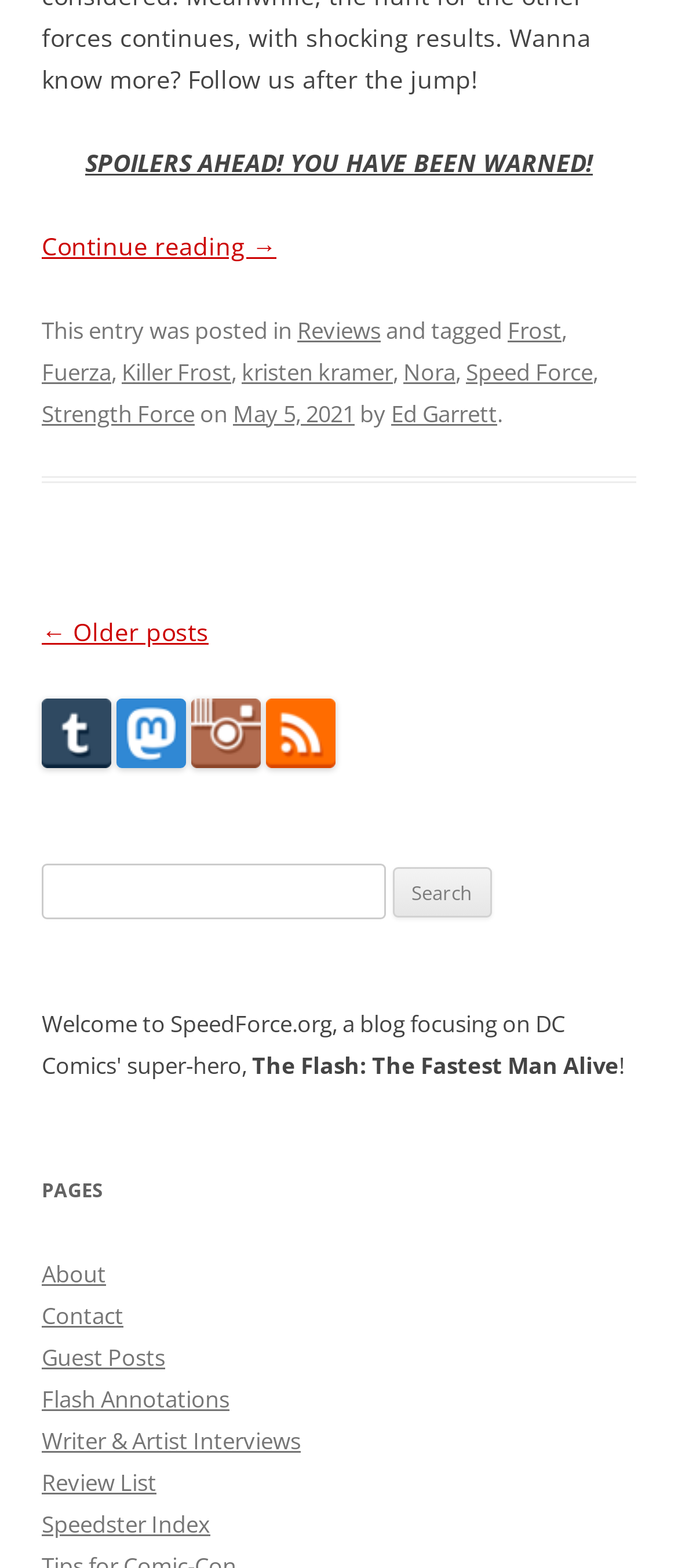Using the description "Ed Garrett", predict the bounding box of the relevant HTML element.

[0.577, 0.253, 0.733, 0.273]